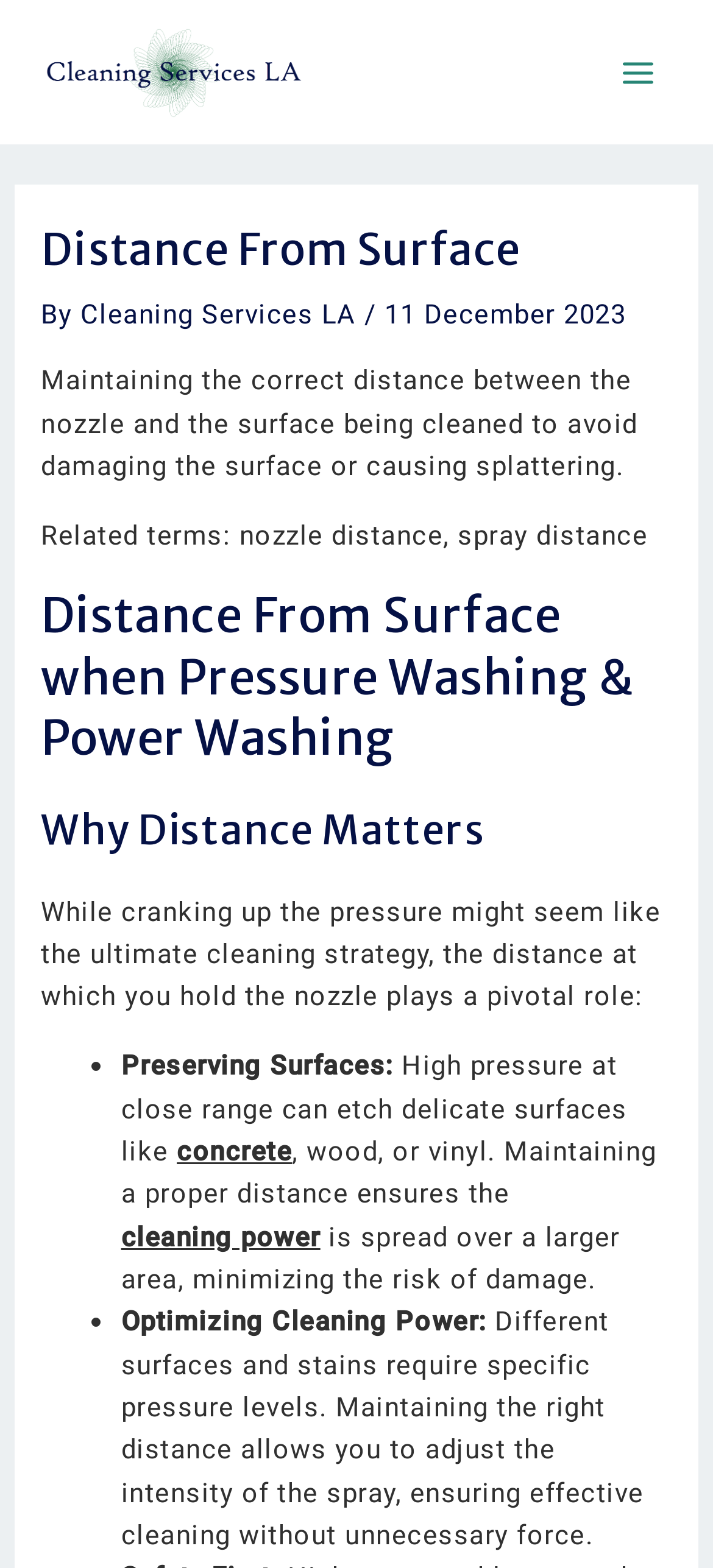Describe in detail what you see on the webpage.

The webpage is about the importance of maintaining the correct distance between the nozzle and the surface being cleaned when pressure washing. At the top left corner, there is a logo of "Cleaning Services LA" with a link to the main website. On the top right corner, there is a main menu button. 

Below the logo, there is a header section with the title "Distance From Surface" and a subtitle "By Cleaning Services LA" along with the date "11 December 2023". 

The main content of the webpage is divided into sections. The first section explains the importance of maintaining the correct distance between the nozzle and the surface being cleaned to avoid damaging the surface or causing splattering. 

The next section is titled "Distance From Surface when Pressure Washing & Power Washing", followed by another section titled "Why Distance Matters". 

The main content of the webpage continues with a paragraph explaining why the distance at which you hold the nozzle plays a pivotal role in cleaning. This is followed by a list of two points, "Preserving Surfaces" and "Optimizing Cleaning Power", which explain the importance of maintaining a proper distance to avoid damaging surfaces and to adjust the intensity of the spray for effective cleaning.